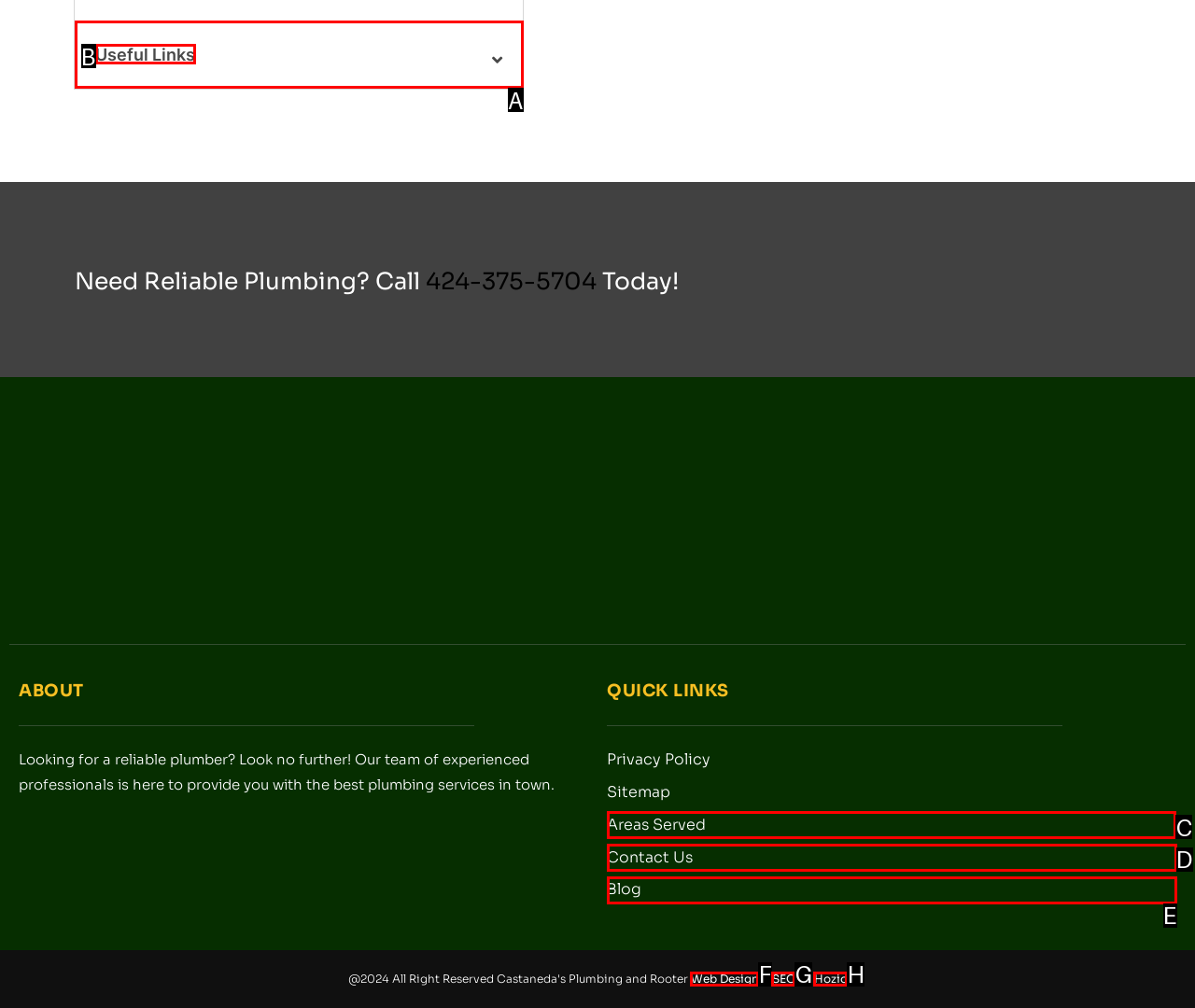Choose the HTML element to click for this instruction: Check the Areas Served Answer with the letter of the correct choice from the given options.

C